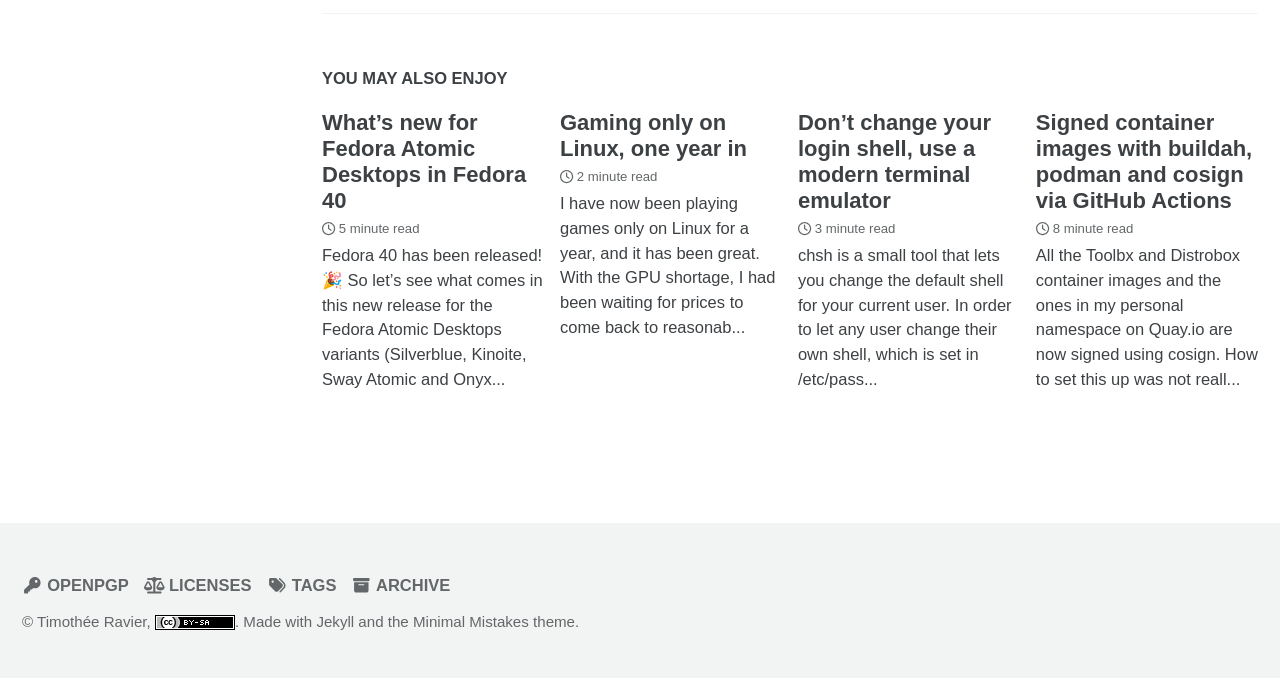Provide your answer in one word or a succinct phrase for the question: 
What is the title of the first article?

What’s new for Fedora Atomic Desktops in Fedora 40